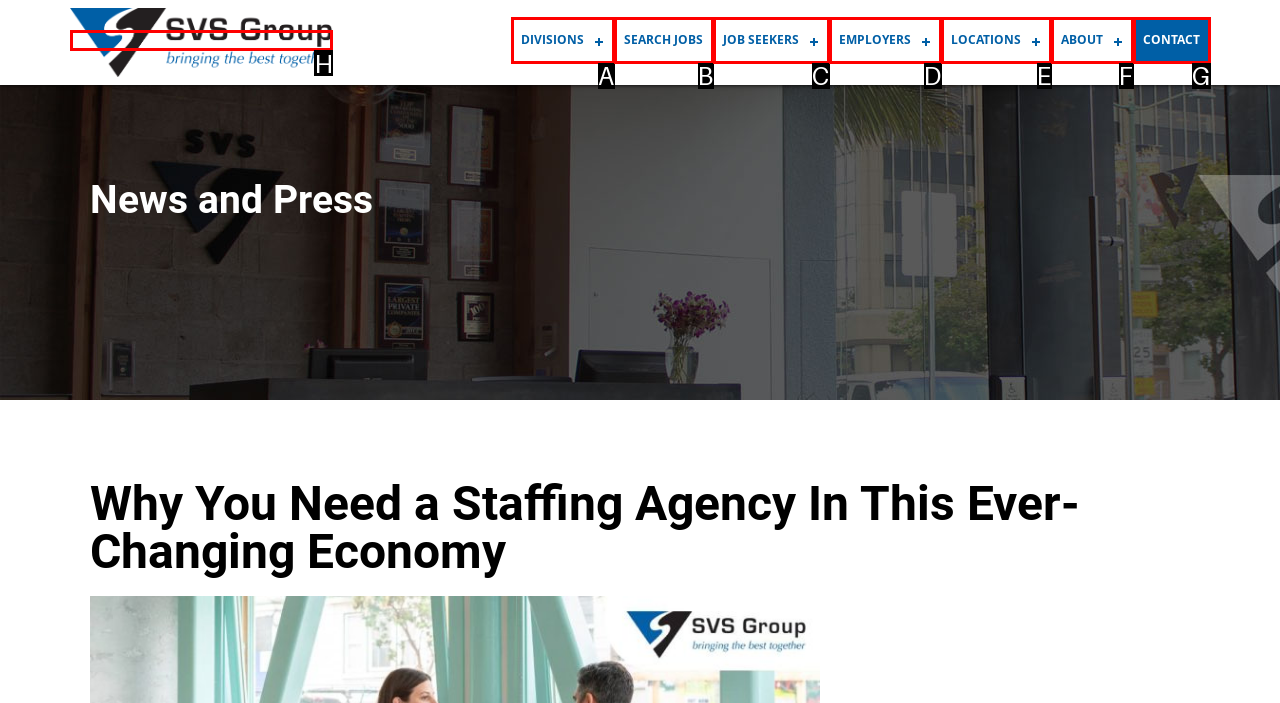Select the letter of the option that should be clicked to achieve the specified task: Search for something. Respond with just the letter.

None